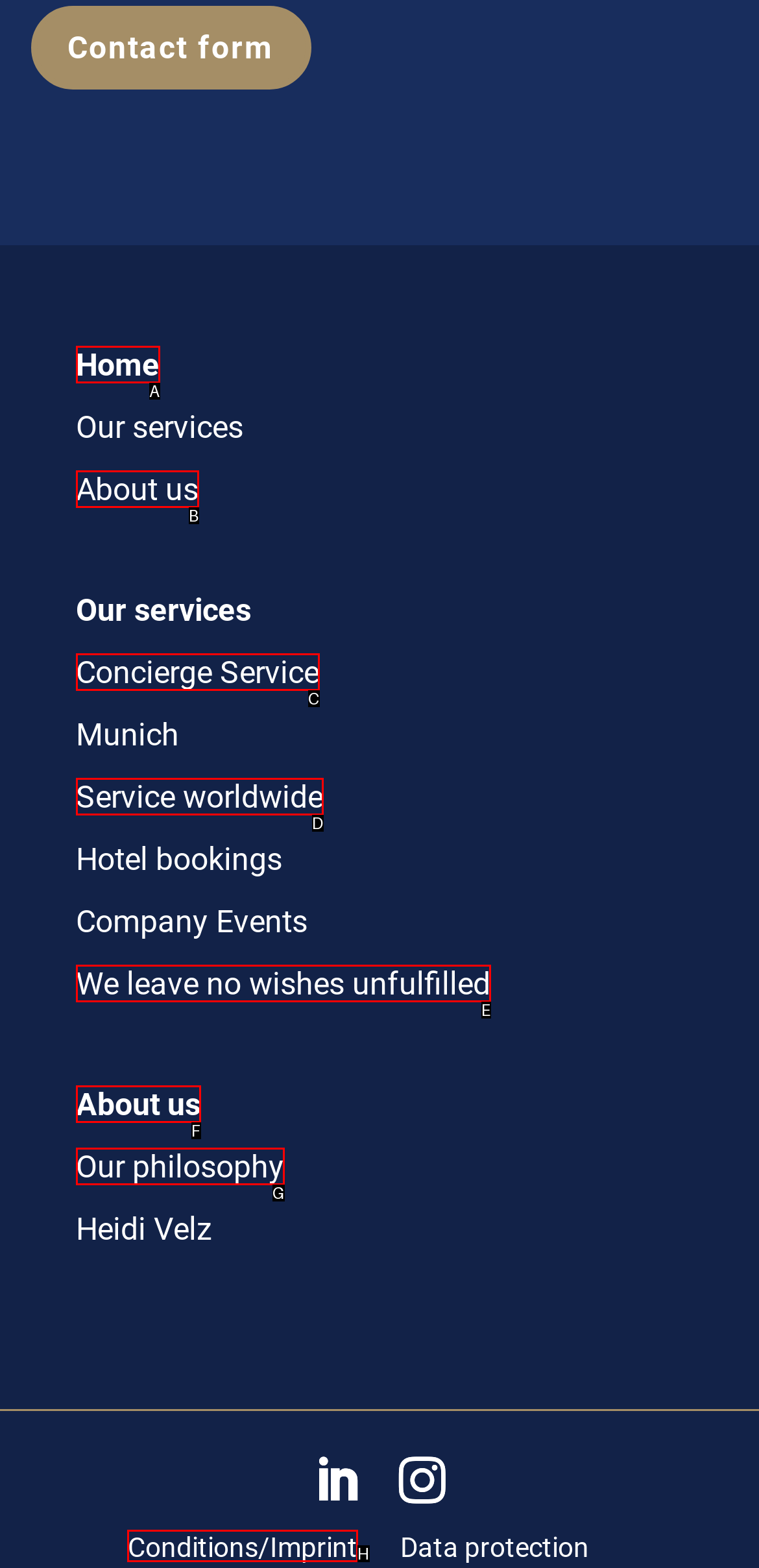Tell me which one HTML element I should click to complete the following instruction: View imprint and conditions
Answer with the option's letter from the given choices directly.

H